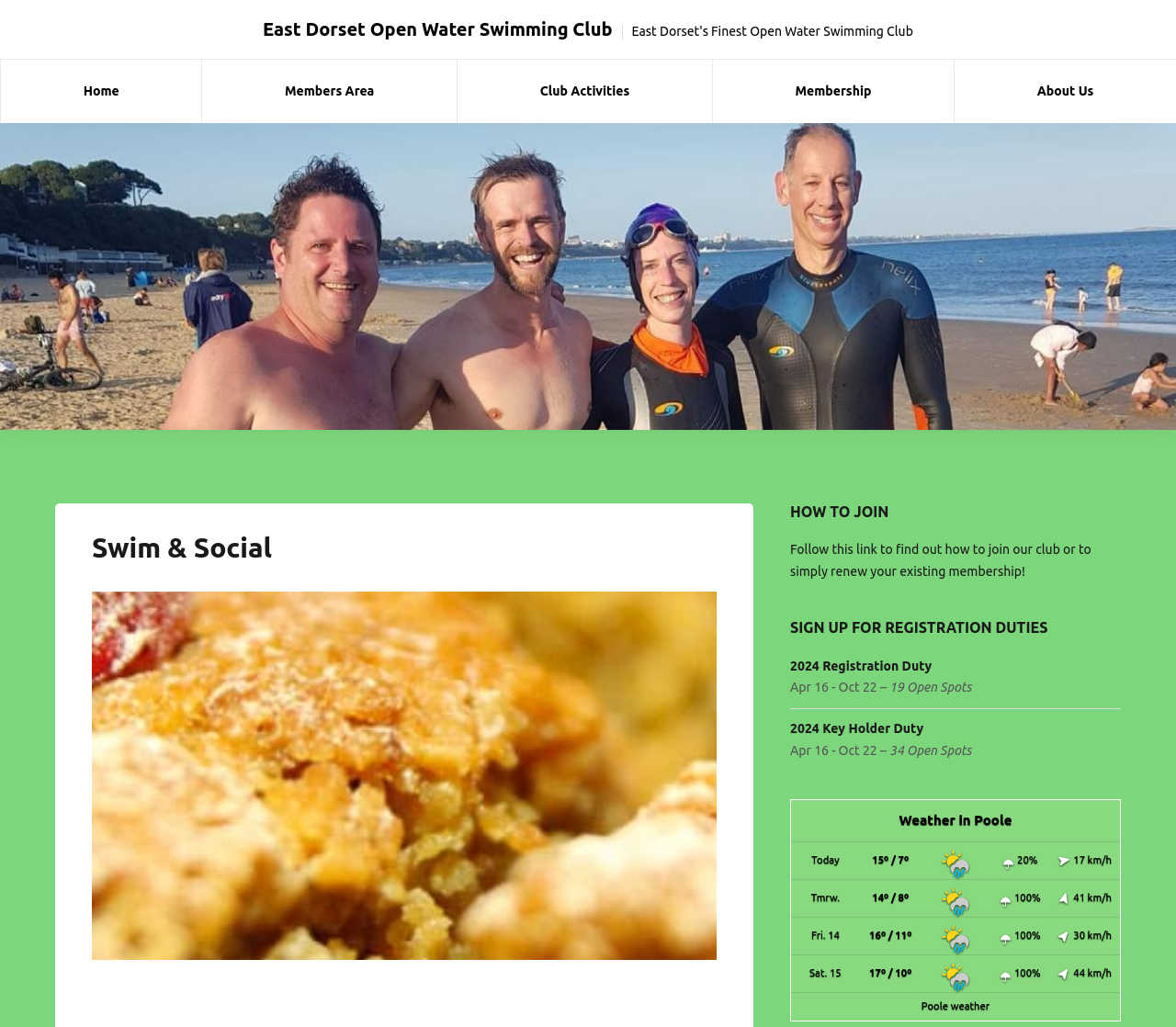Respond with a single word or phrase to the following question: What is the purpose of the 'Registration Duty Guide' link?

To guide registration duties